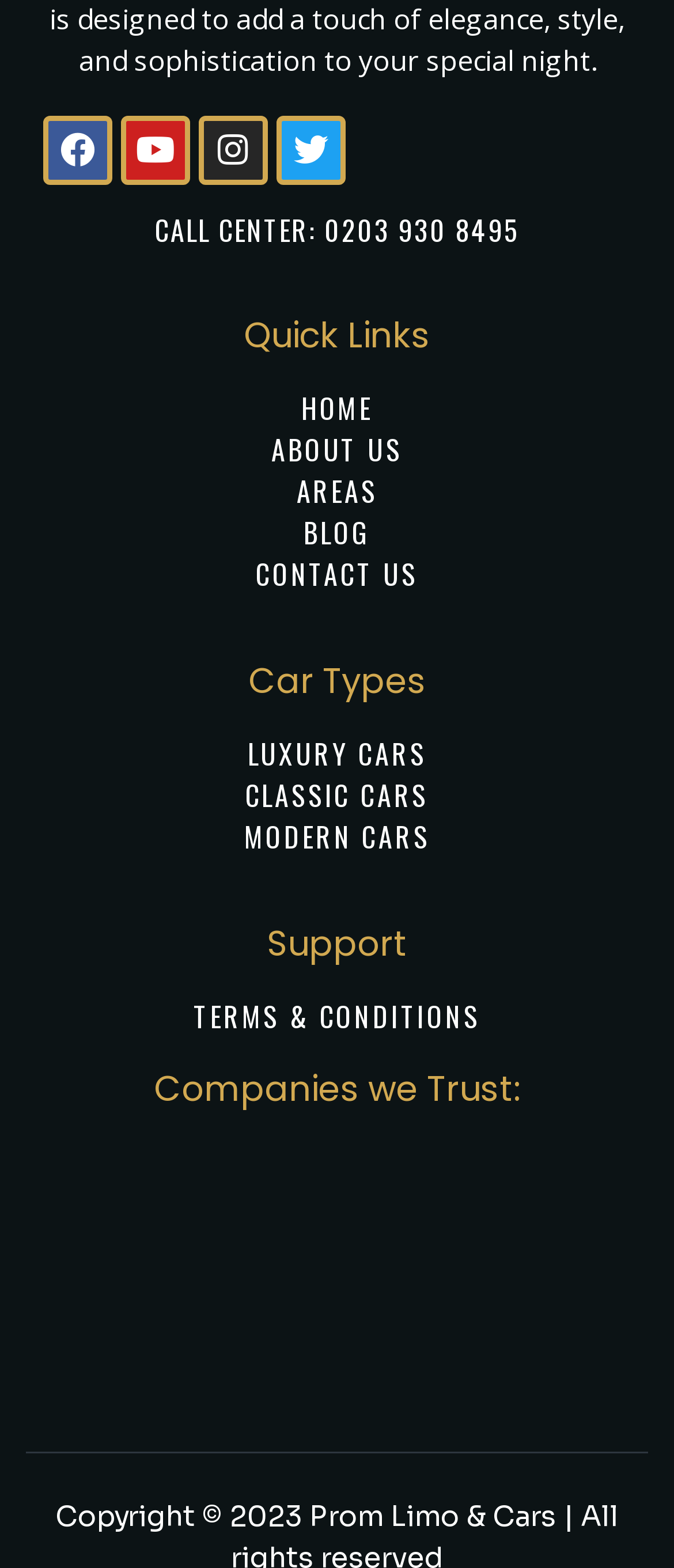Identify the bounding box coordinates of the region that should be clicked to execute the following instruction: "Explore Our Work".

None